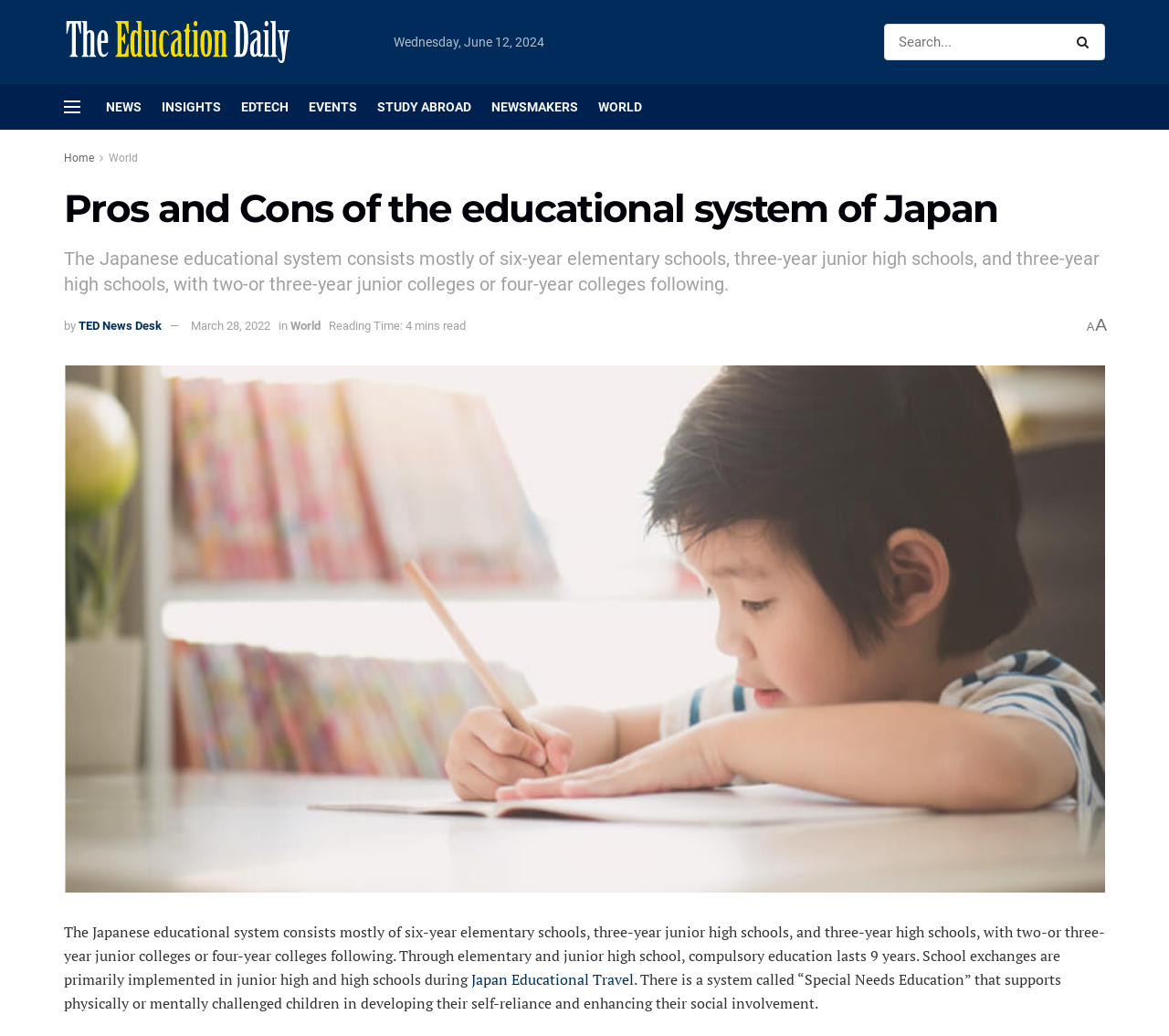Please determine the main heading text of this webpage.

Pros and Cons of the educational system of Japan